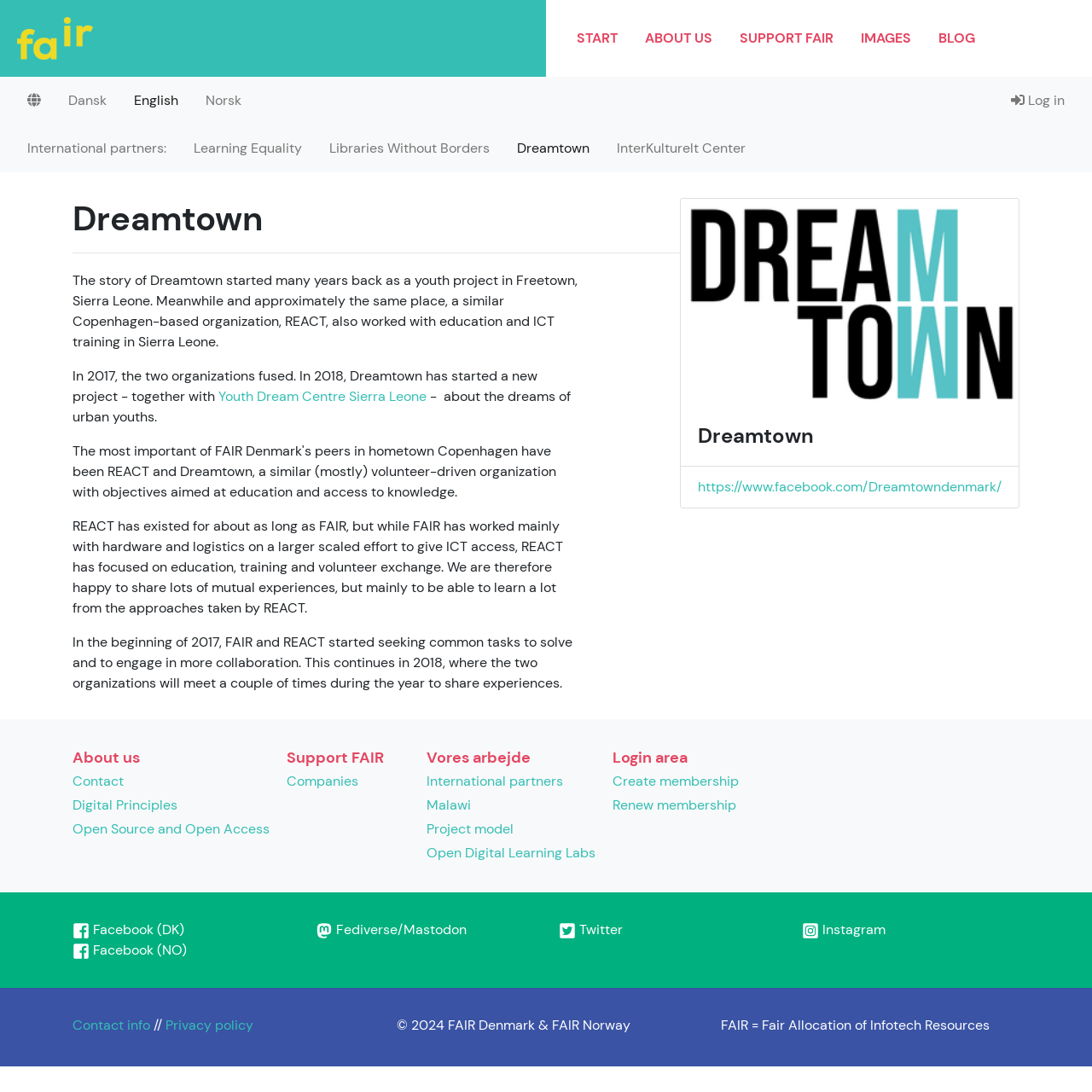How many navigation menu items are there?
Using the image as a reference, answer the question in detail.

There are six navigation menu items located at the top of the webpage, which are START, ABOUT US, SUPPORT FAIR, IMAGES, BLOG, and LOGIN.